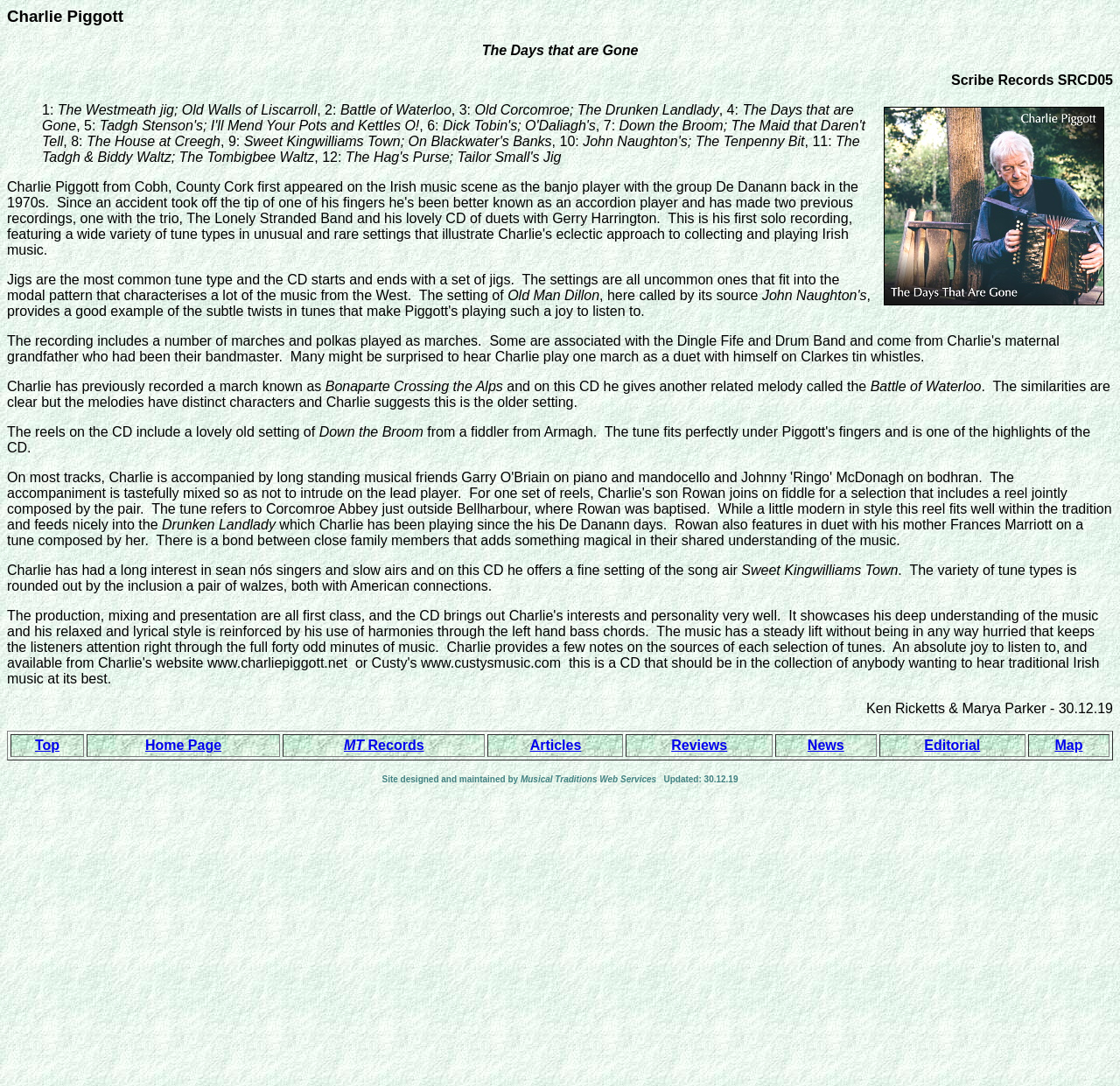How many tracks are listed on the webpage?
Using the visual information, answer the question in a single word or phrase.

12